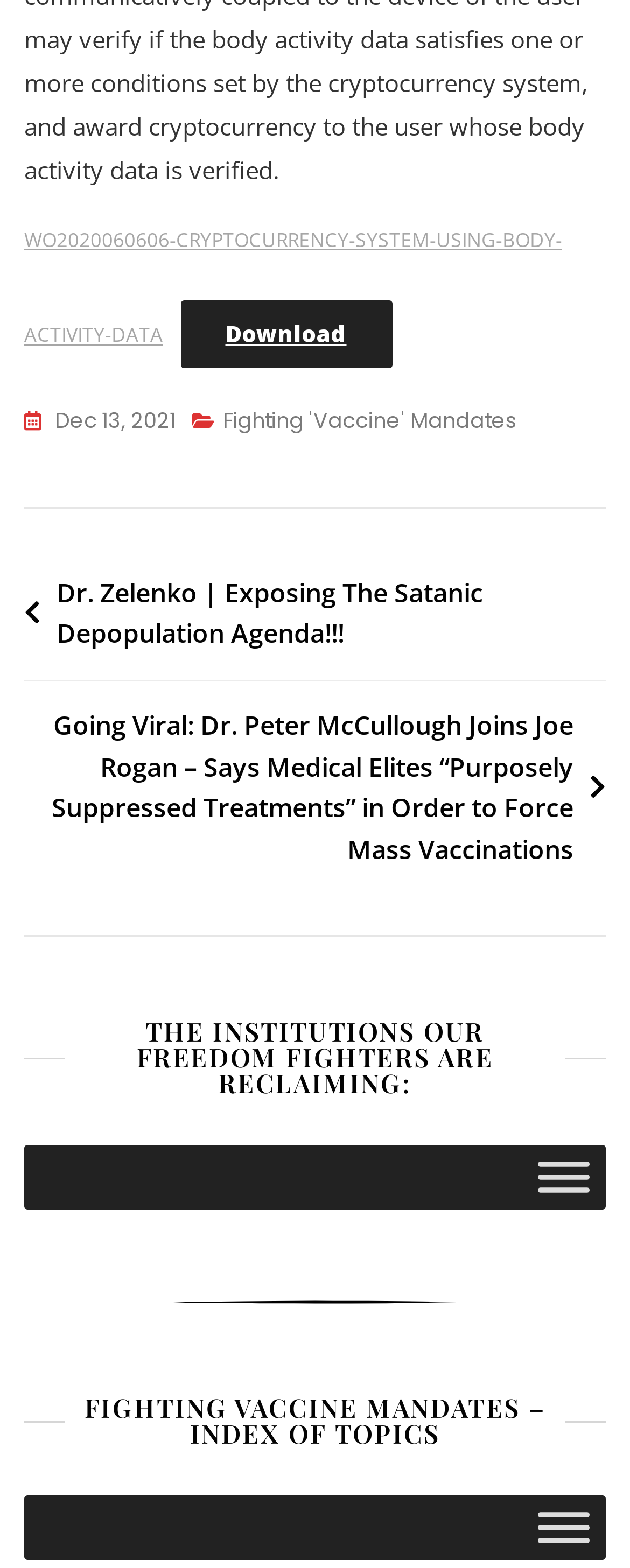Identify the bounding box coordinates of the part that should be clicked to carry out this instruction: "View post about Dr. Zelenko".

[0.038, 0.365, 0.962, 0.418]